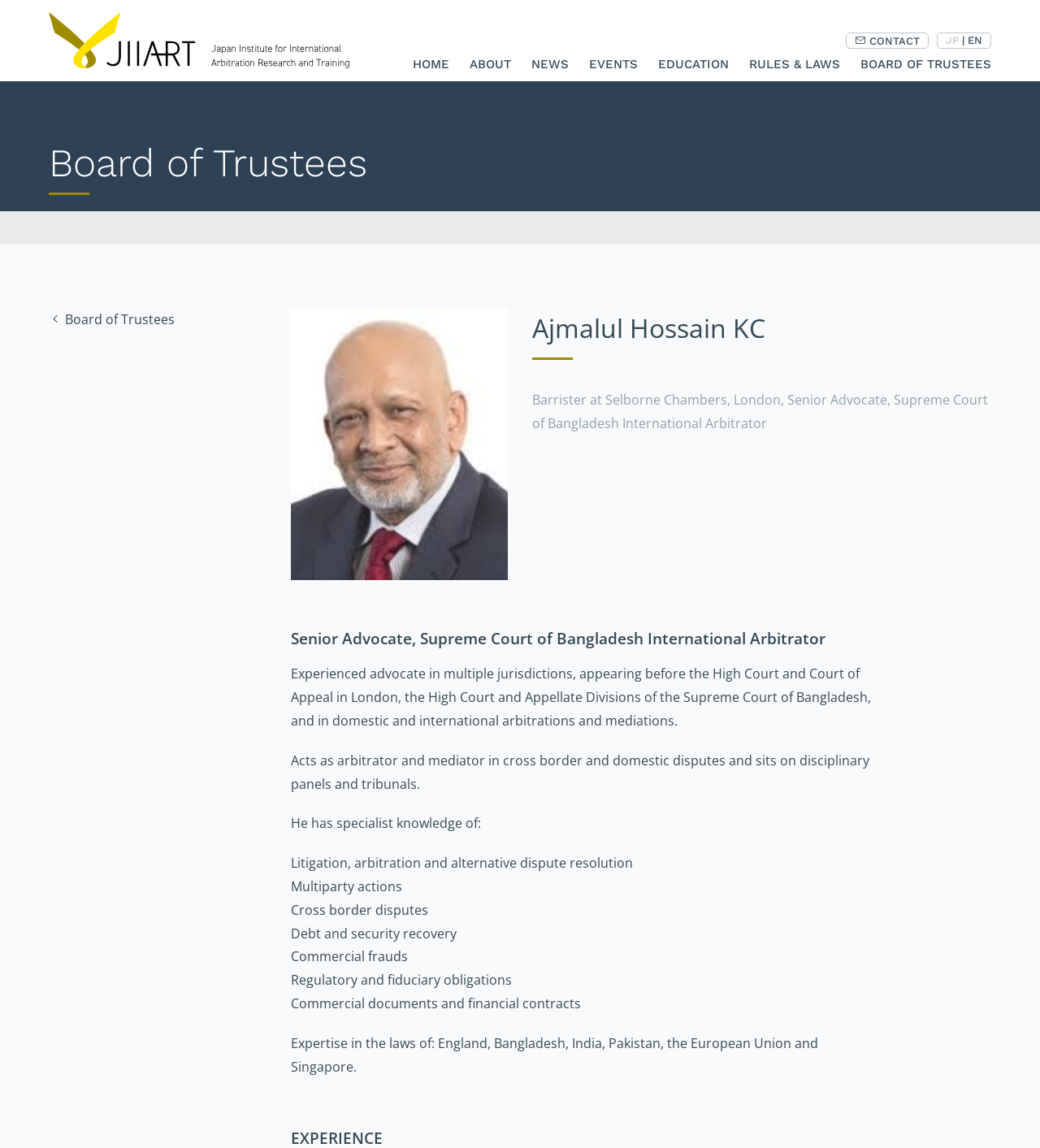What is the name of the organization?
Refer to the image and give a detailed response to the question.

The name of the organization is JIIART, which is indicated by the image element with the text 'JIIART' and the link element with the text 'JIIART' at the top of the webpage.